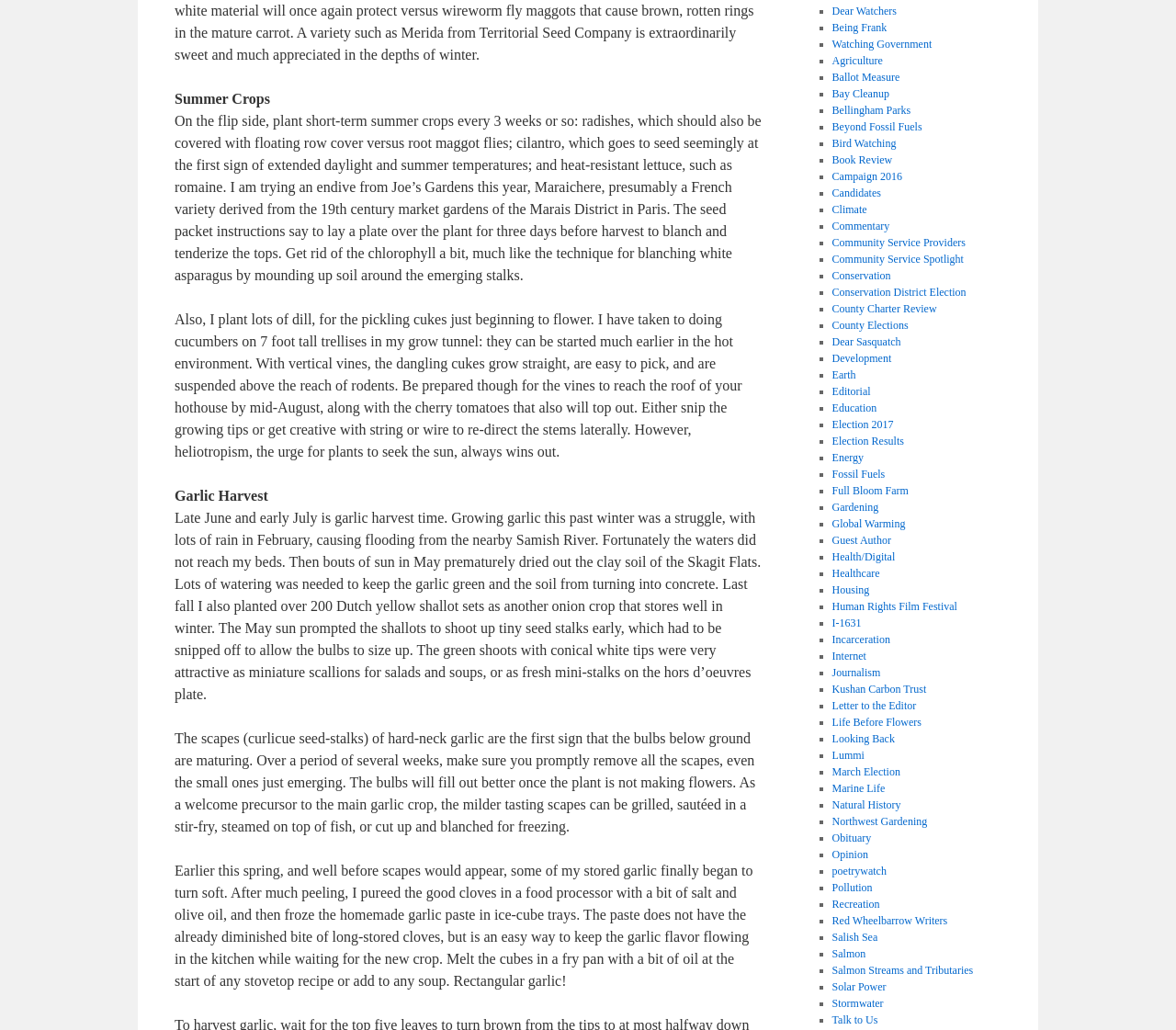Use the information in the screenshot to answer the question comprehensively: What is the author's method for preserving garlic?

The author mentions that they pureed the good cloves in a food processor with a bit of salt and olive oil, and then froze the homemade garlic paste in ice-cube trays, which can be melted in a fry pan with a bit of oil at the start of any stovetop recipe or added to any soup.